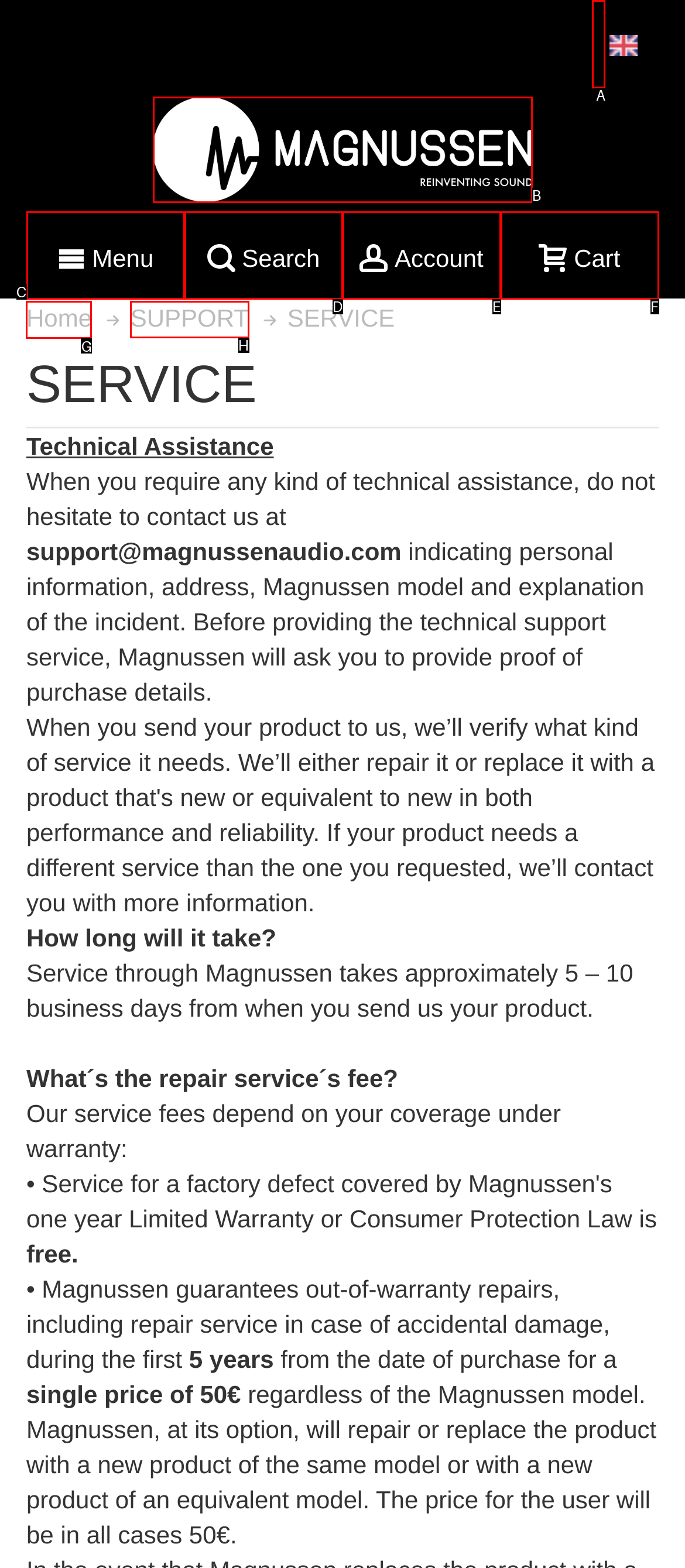Tell me which letter corresponds to the UI element that will allow you to Go to the home page. Answer with the letter directly.

G